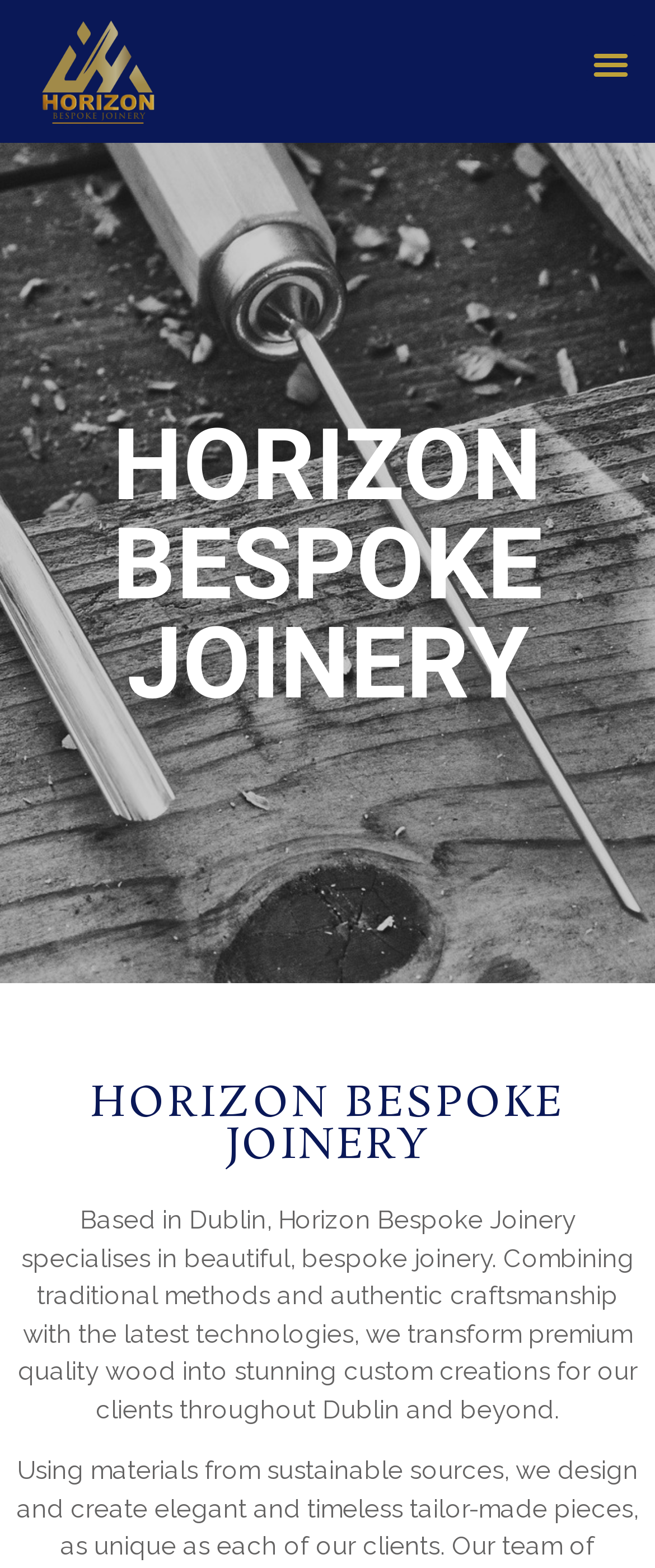Locate and extract the text of the main heading on the webpage.

HORIZON
BESPOKE JOINERY